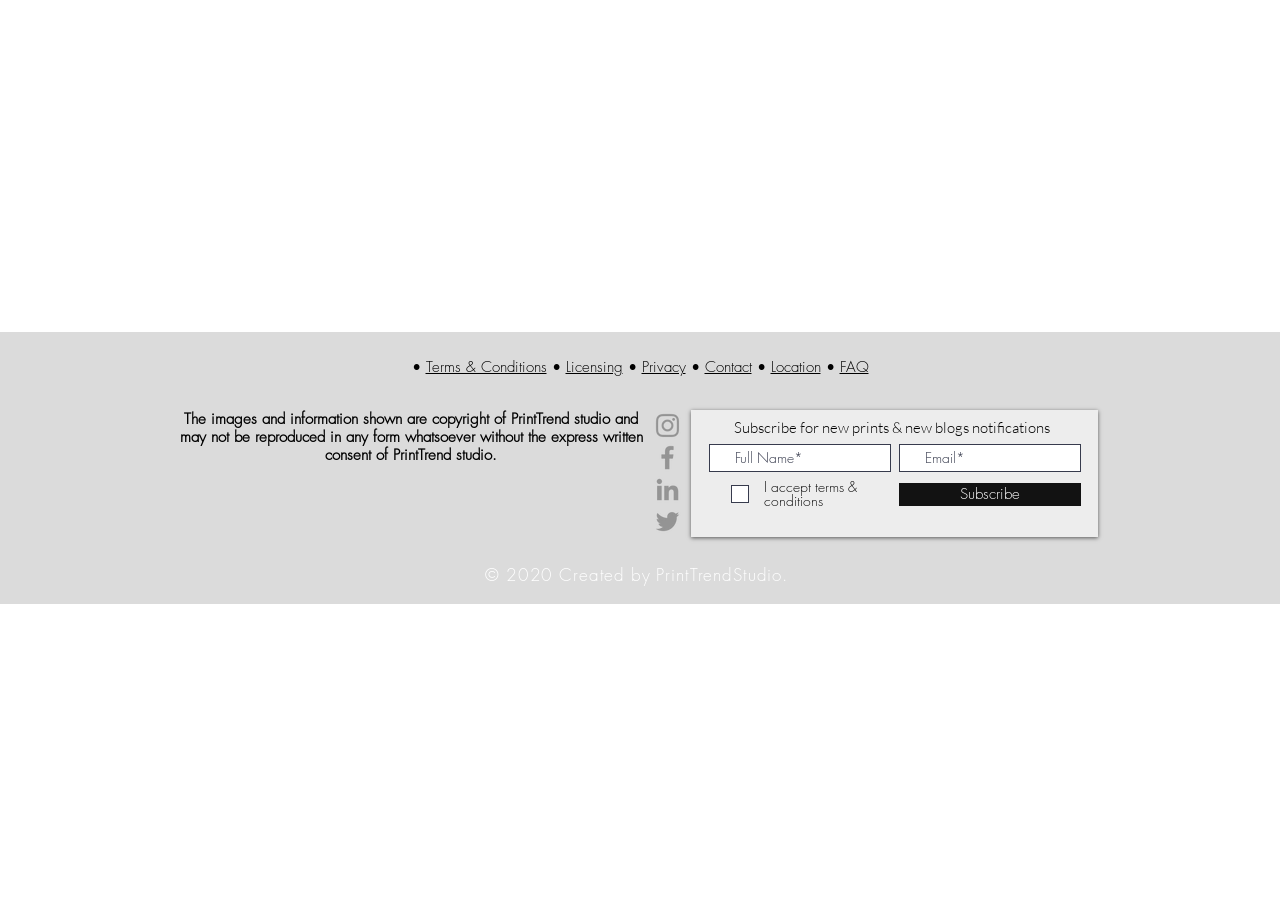Find the bounding box coordinates of the UI element according to this description: "aria-label="Email*" name="email" placeholder="Email*"".

[0.702, 0.493, 0.845, 0.524]